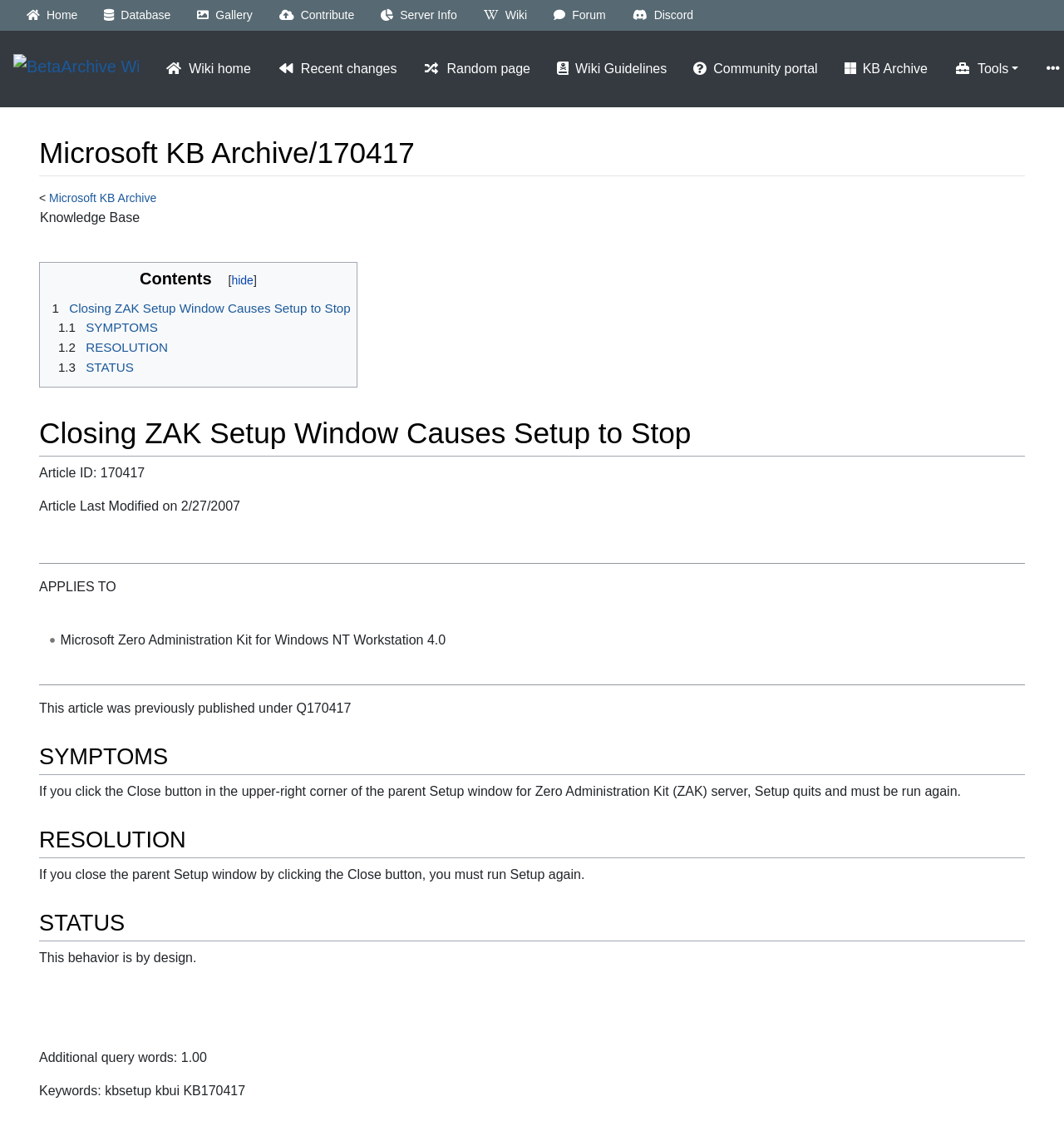Refer to the image and answer the question with as much detail as possible: What happens when you close the parent Setup window?

According to the static text under the 'SYMPTOMS' heading, 'If you click the Close button in the upper-right corner of the parent Setup window for Zero Administration Kit (ZAK) server, Setup quits and must be run again.' This indicates that closing the parent Setup window causes Setup to quit.